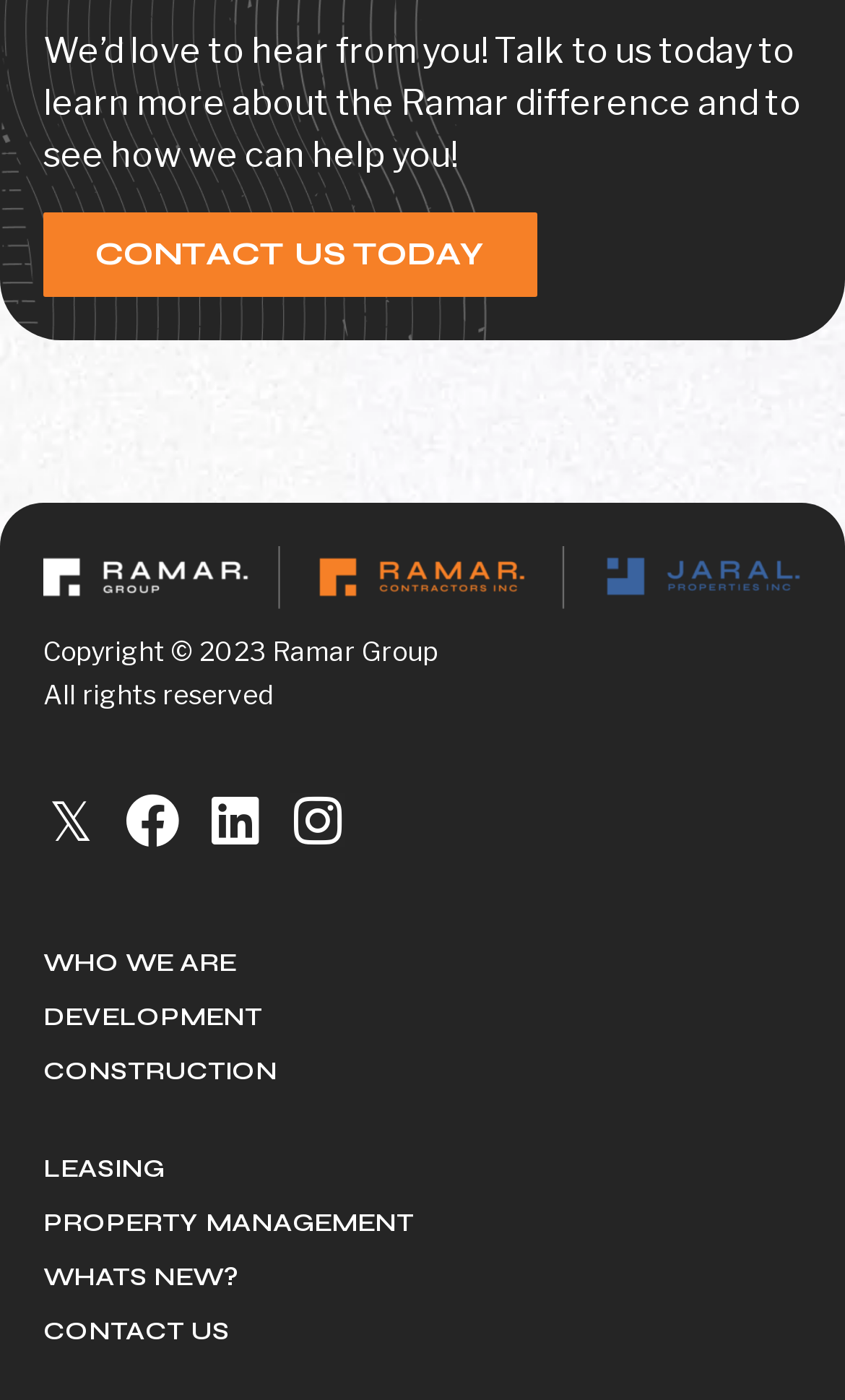Refer to the image and provide a thorough answer to this question:
What is the copyright year mentioned on the webpage?

The copyright information is located at the bottom of the webpage, and it states 'Copyright © 2023 Ramar Group', indicating that the copyright year is 2023.